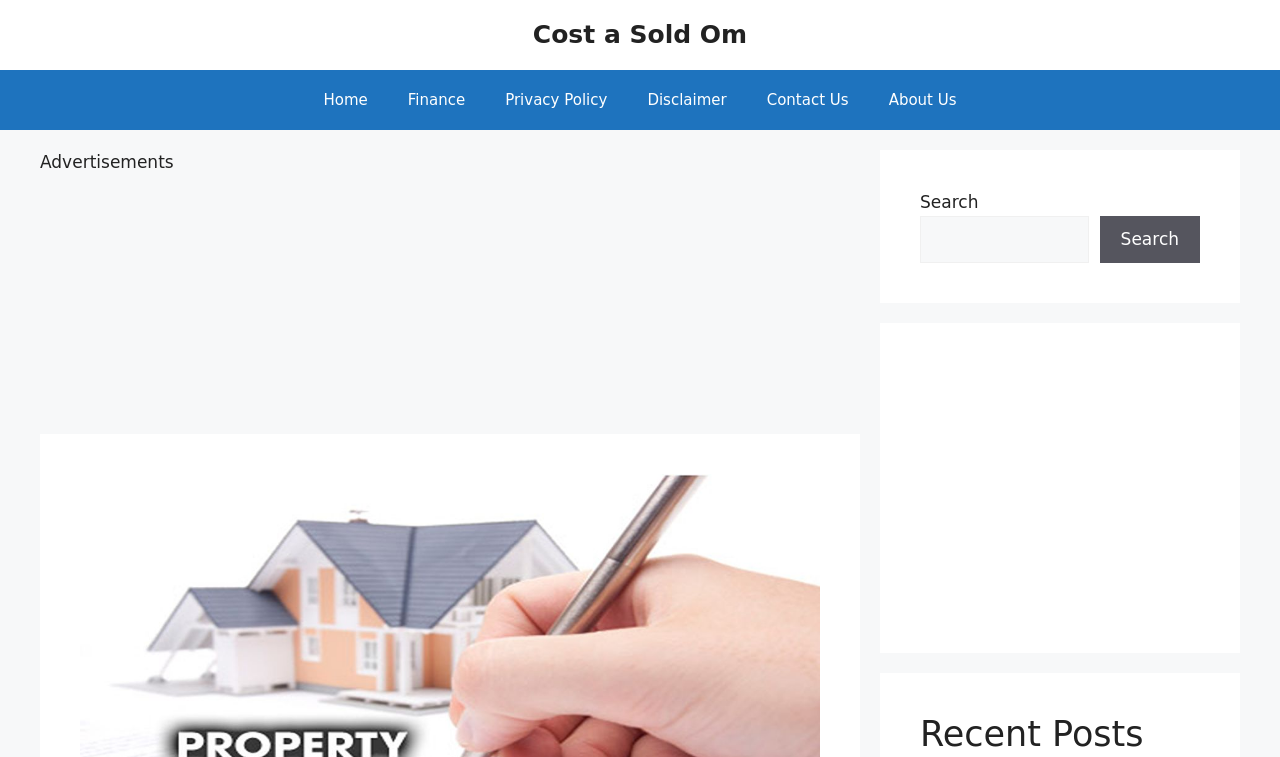Find the bounding box coordinates for the element described here: "Contact Us".

[0.583, 0.092, 0.679, 0.172]